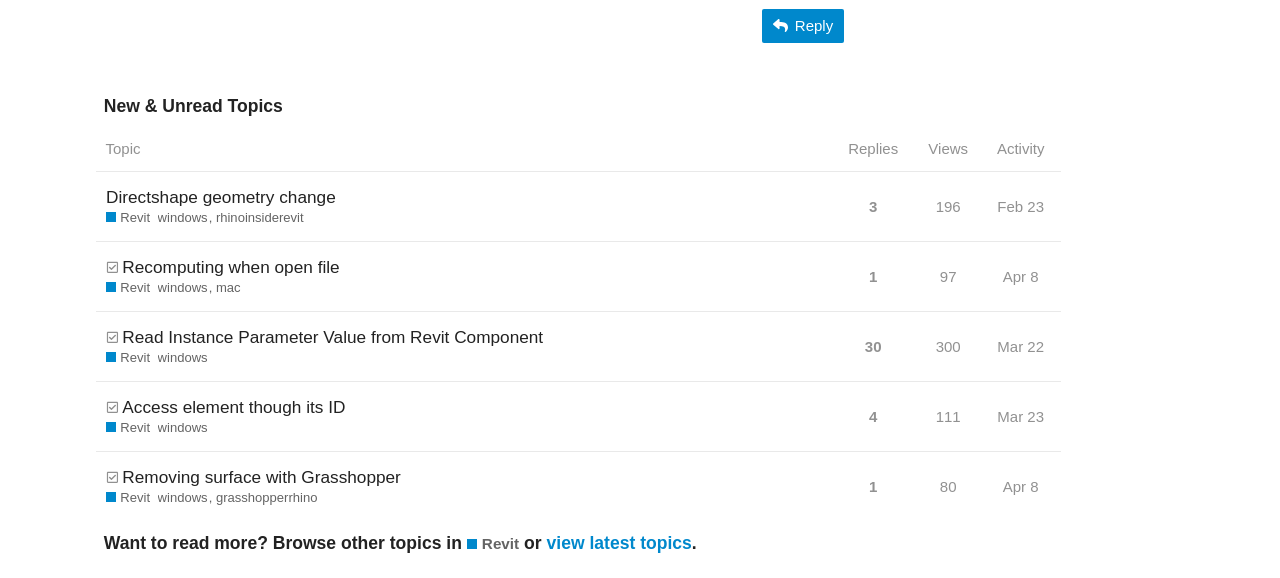What is the date of the last topic? Based on the image, give a response in one word or a short phrase.

Mar 23